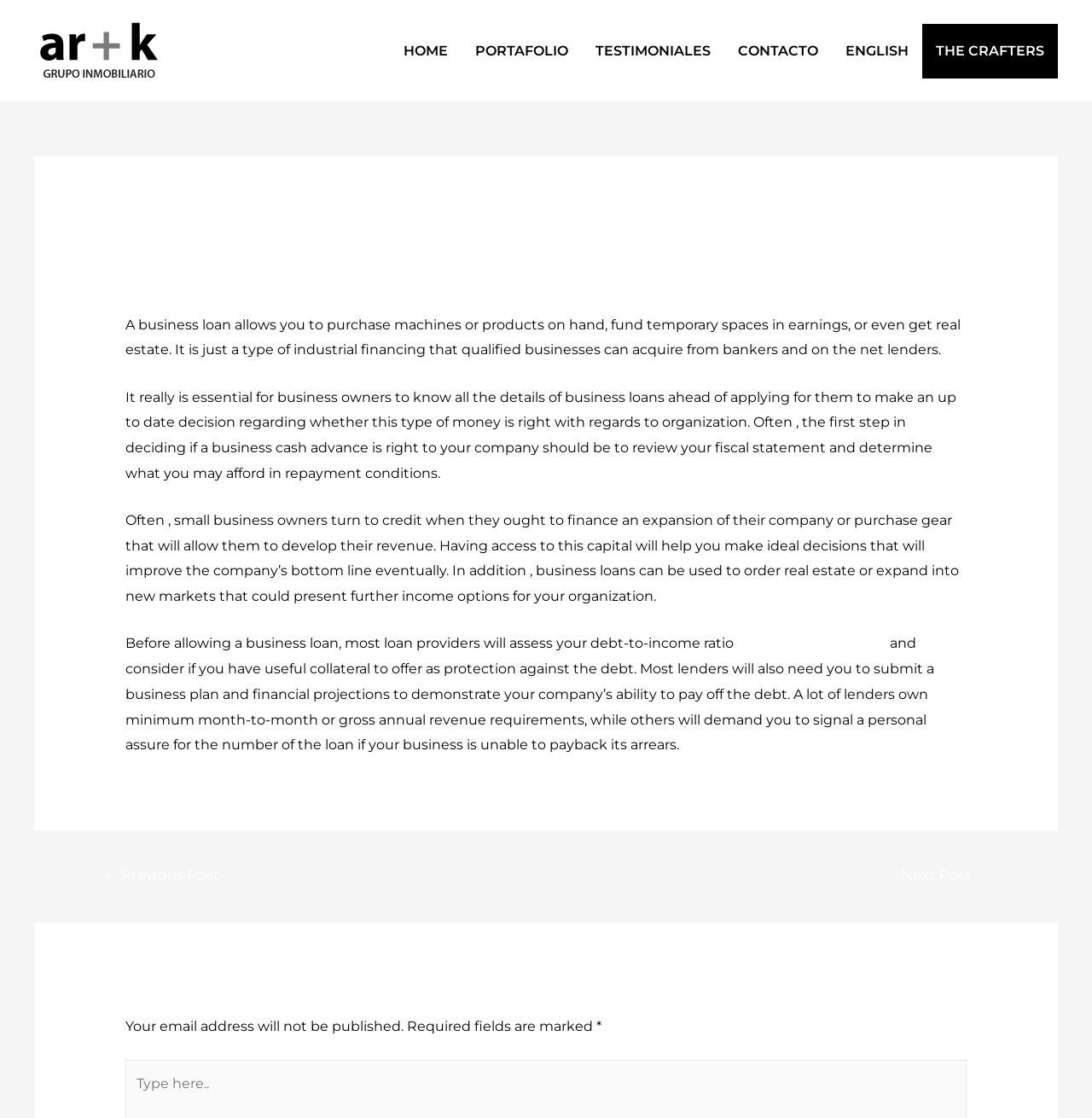Pinpoint the bounding box coordinates of the element you need to click to execute the following instruction: "Click on the 'Leave a Comment' link". The bounding box should be represented by four float numbers between 0 and 1, in the format [left, top, right, bottom].

[0.115, 0.239, 0.23, 0.253]